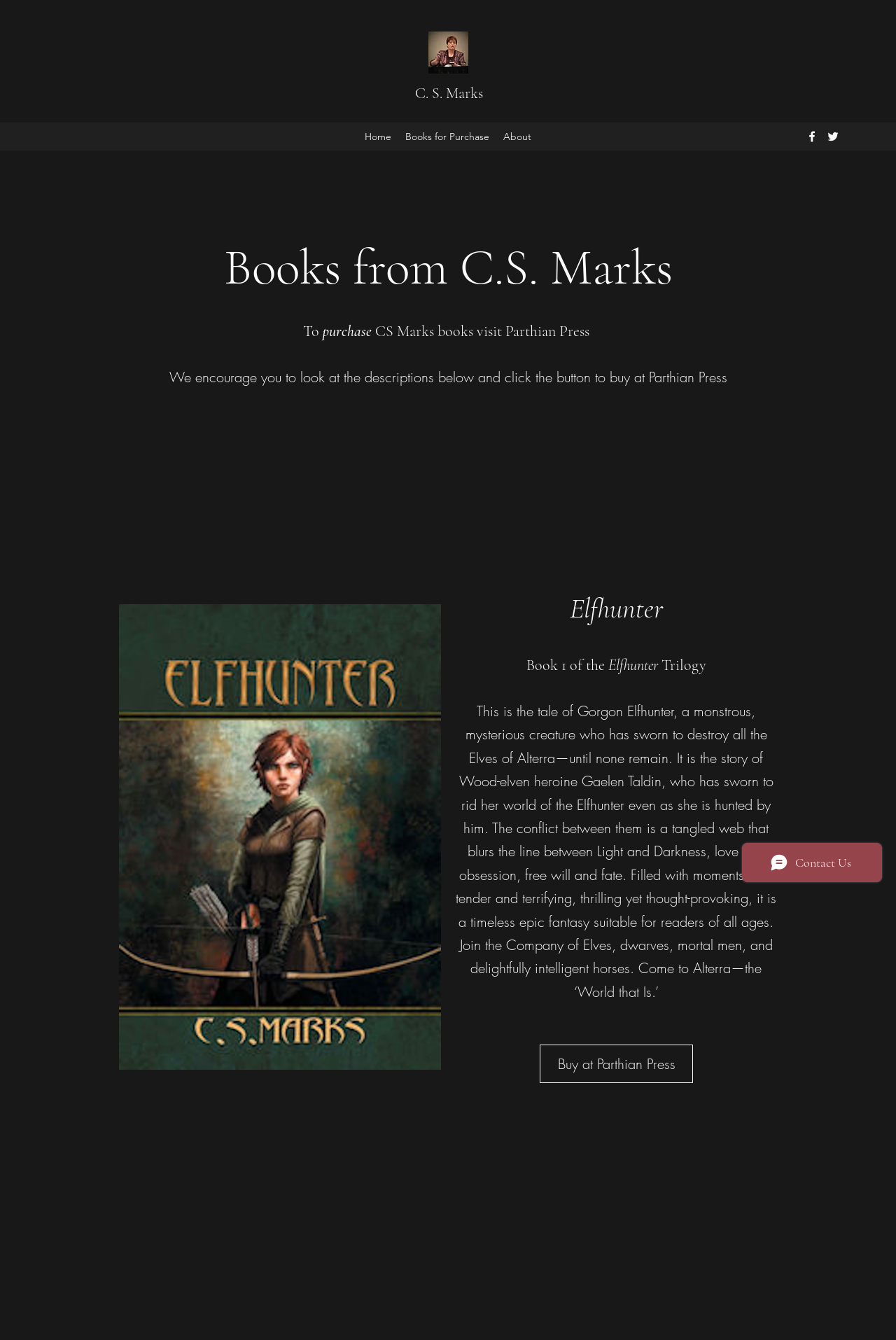Find the bounding box of the web element that fits this description: "C. S. Marks".

[0.463, 0.063, 0.539, 0.076]